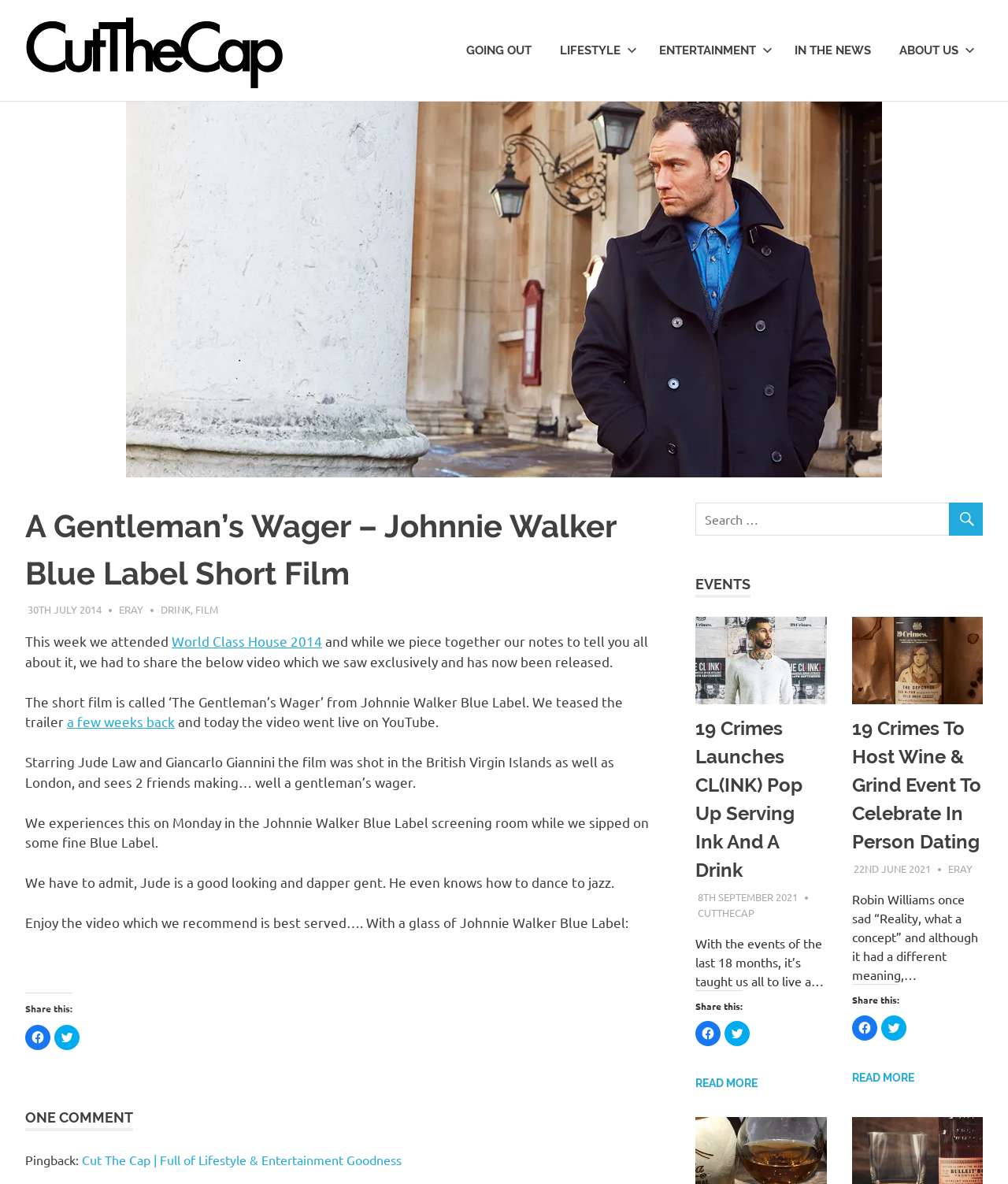Specify the bounding box coordinates of the area to click in order to execute this command: 'Click on the 'EVENTS' link'. The coordinates should consist of four float numbers ranging from 0 to 1, and should be formatted as [left, top, right, bottom].

[0.69, 0.486, 0.745, 0.5]